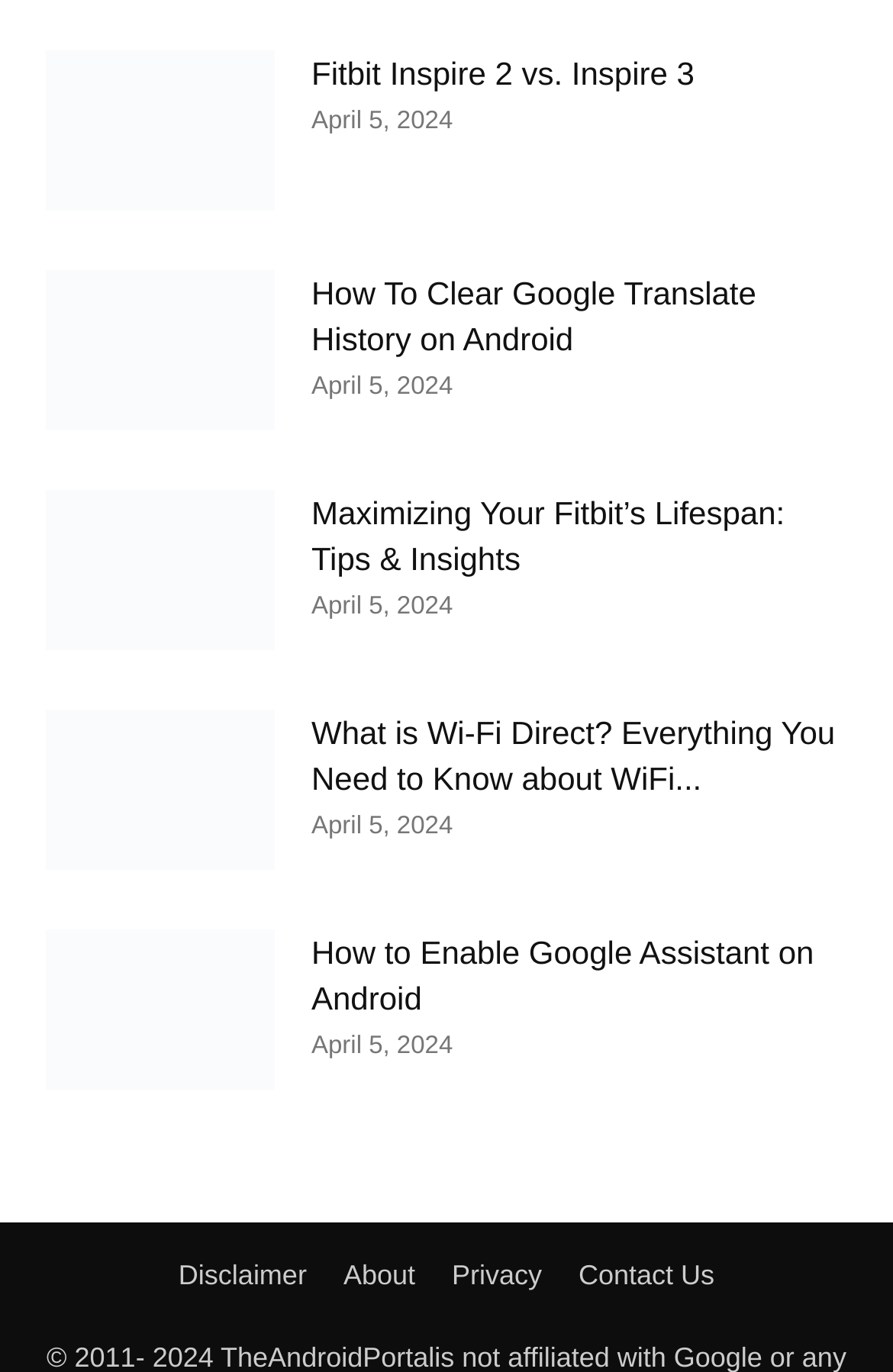Can you show the bounding box coordinates of the region to click on to complete the task described in the instruction: "View Fitbit Inspire 2 and Fitbit Inspire 3 design and display"?

[0.051, 0.036, 0.308, 0.153]